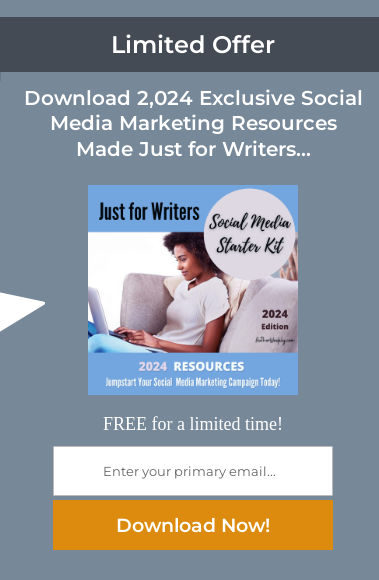What is required to take advantage of the limited-time free offer?
Refer to the screenshot and answer in one word or phrase.

Primary email address